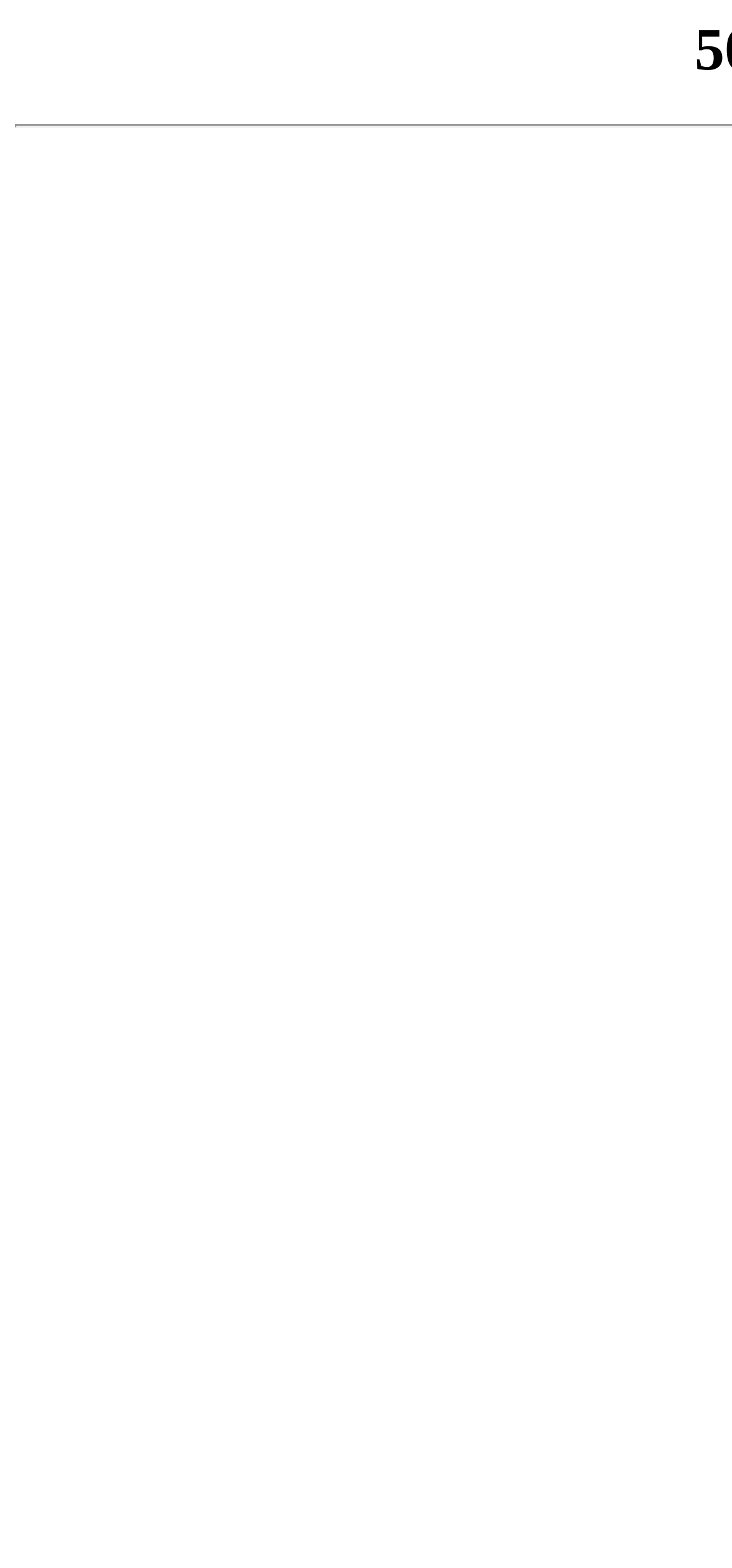Extract the main heading text from the webpage.

502 Bad Gateway